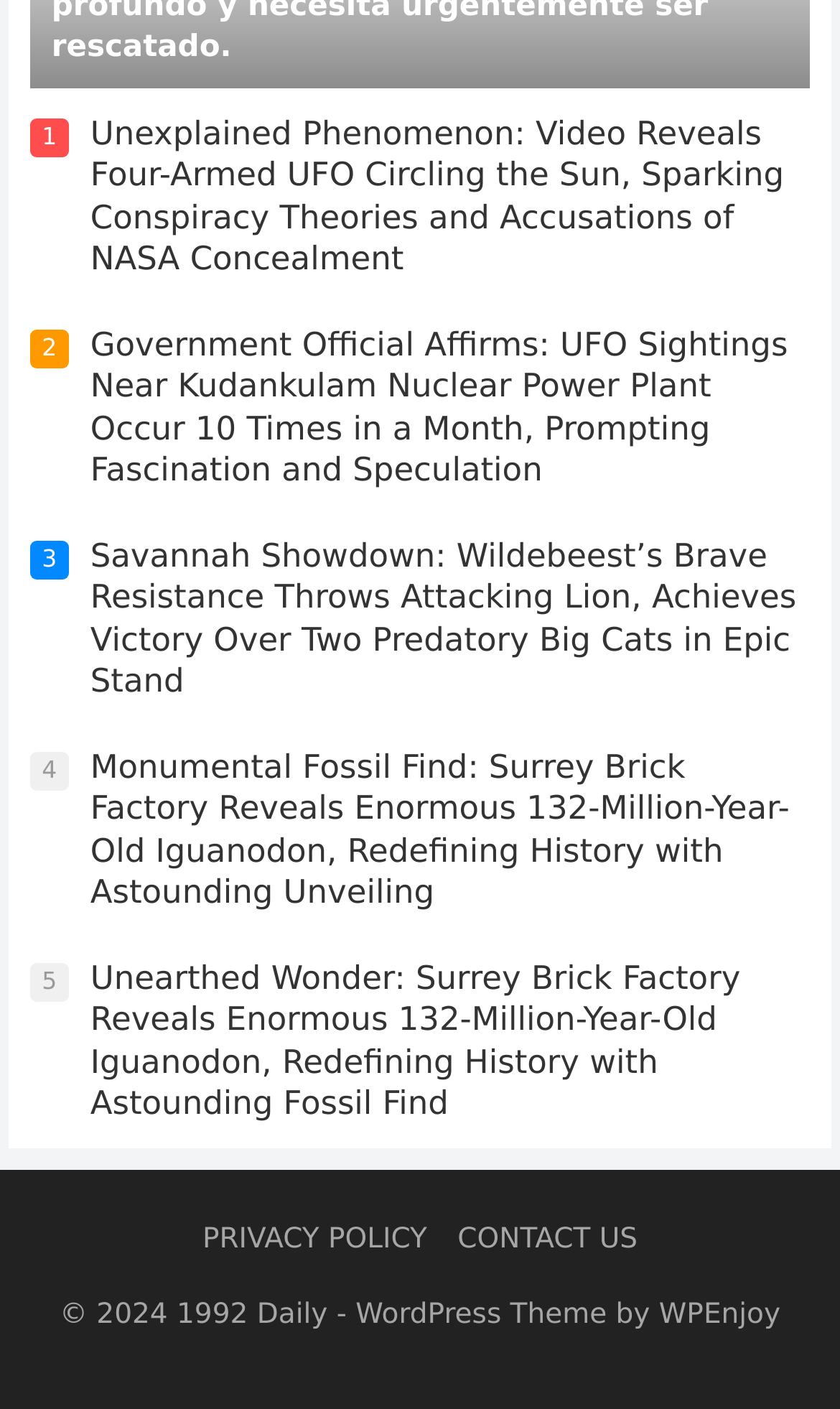How many static text elements are on the webpage?
Look at the screenshot and give a one-word or phrase answer.

5